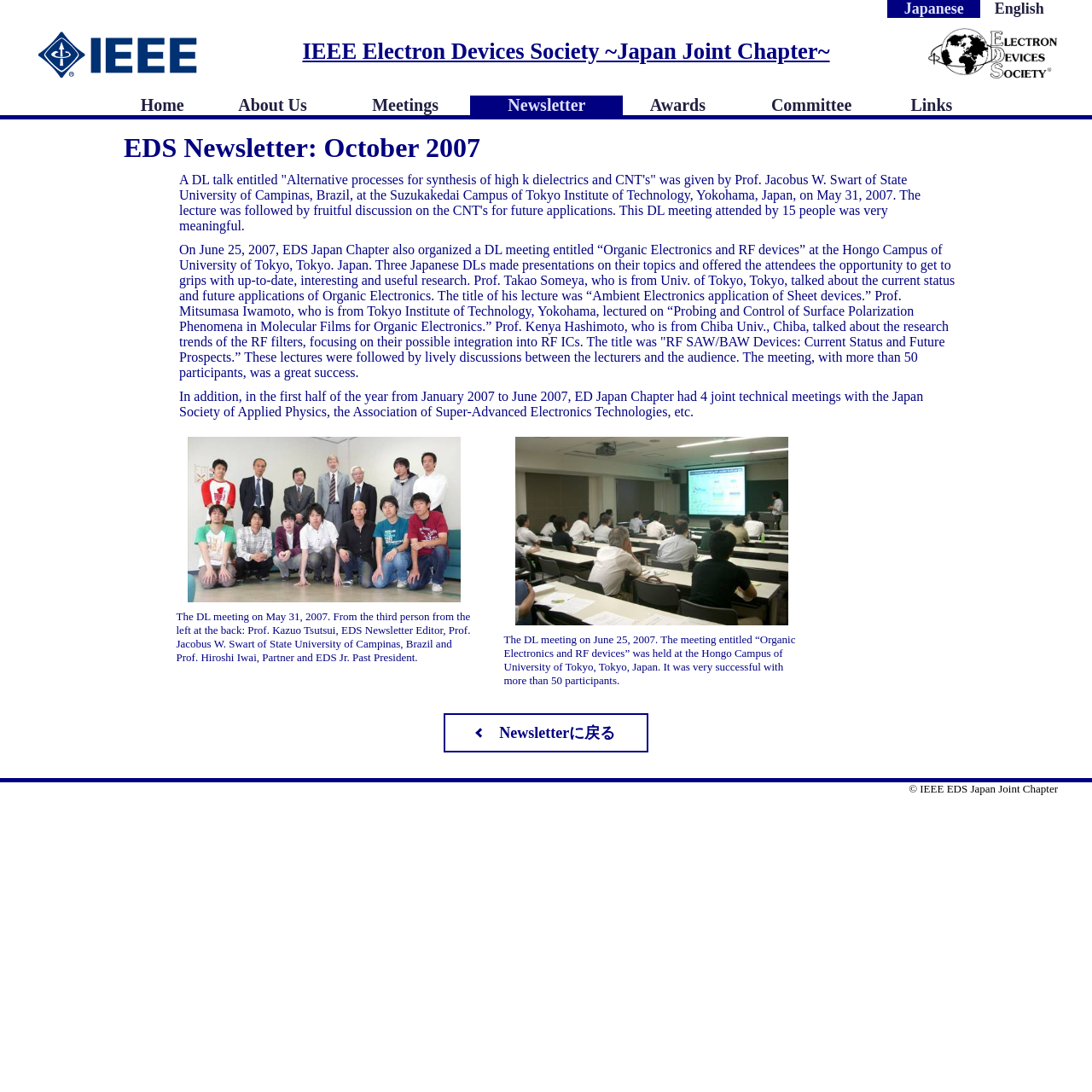What is the topic of the DL meeting on May 31, 2007?
Kindly offer a comprehensive and detailed response to the question.

I determined the answer by looking at the article element with the heading 'EDS Newsletter: October 2007', which contains a static text element with the description of the DL meeting on May 31, 2007. The topic of the meeting is mentioned as 'Alternative processes for synthesis of high k dielectrics and CNT's'.